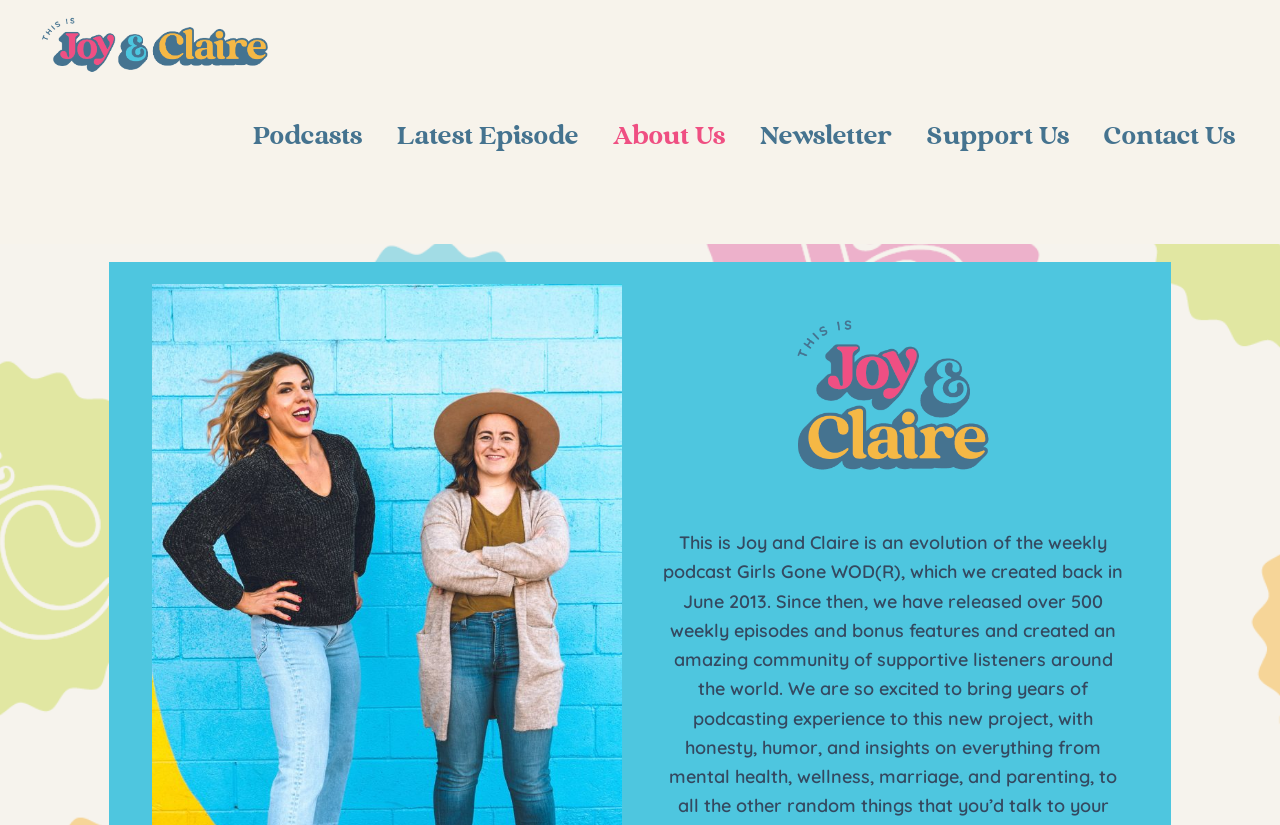Using the description: "Latest Episode", determine the UI element's bounding box coordinates. Ensure the coordinates are in the format of four float numbers between 0 and 1, i.e., [left, top, right, bottom].

[0.298, 0.127, 0.463, 0.205]